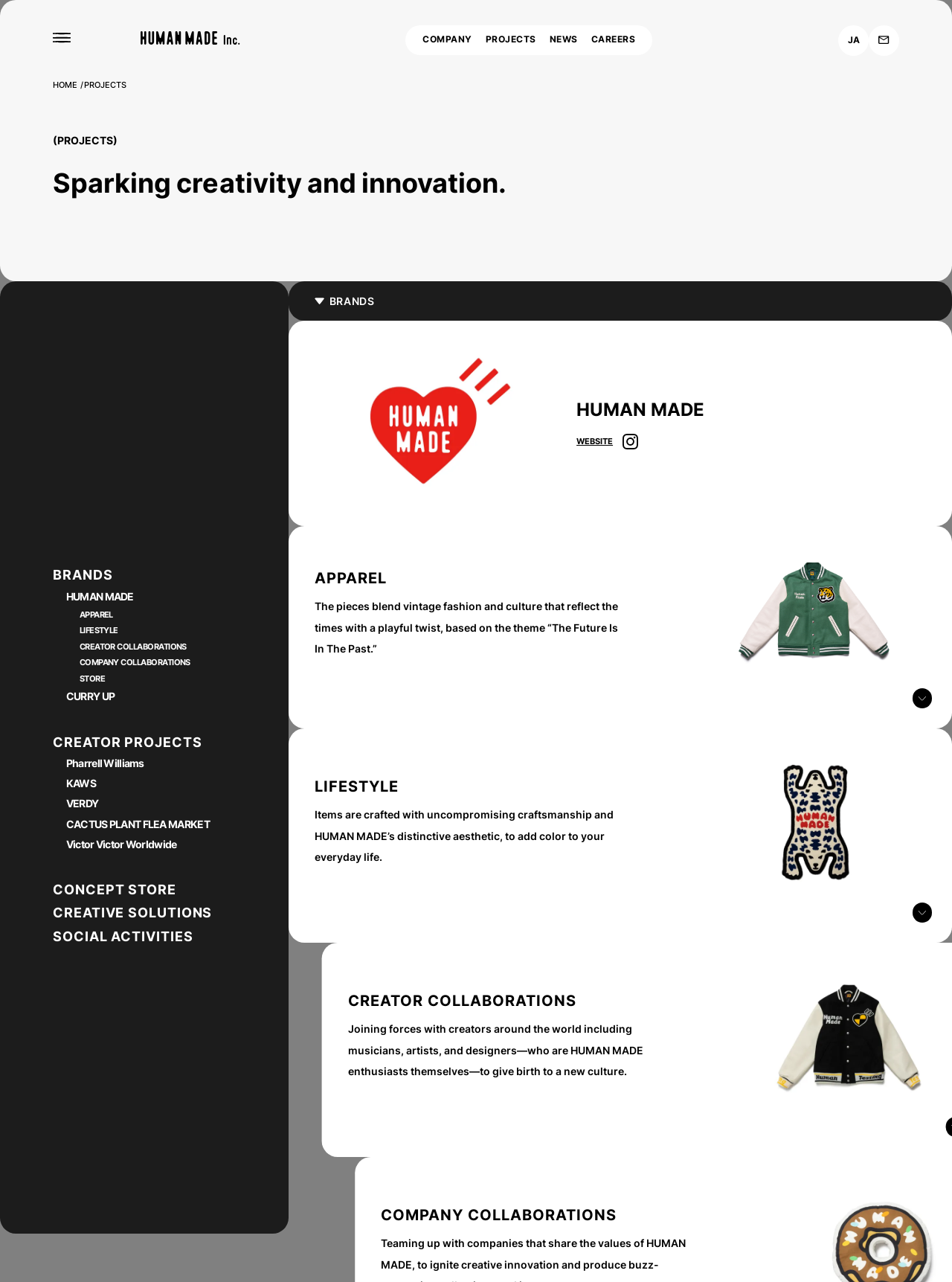Pinpoint the bounding box coordinates of the element to be clicked to execute the instruction: "Click the MENU button".

[0.044, 0.018, 0.085, 0.042]